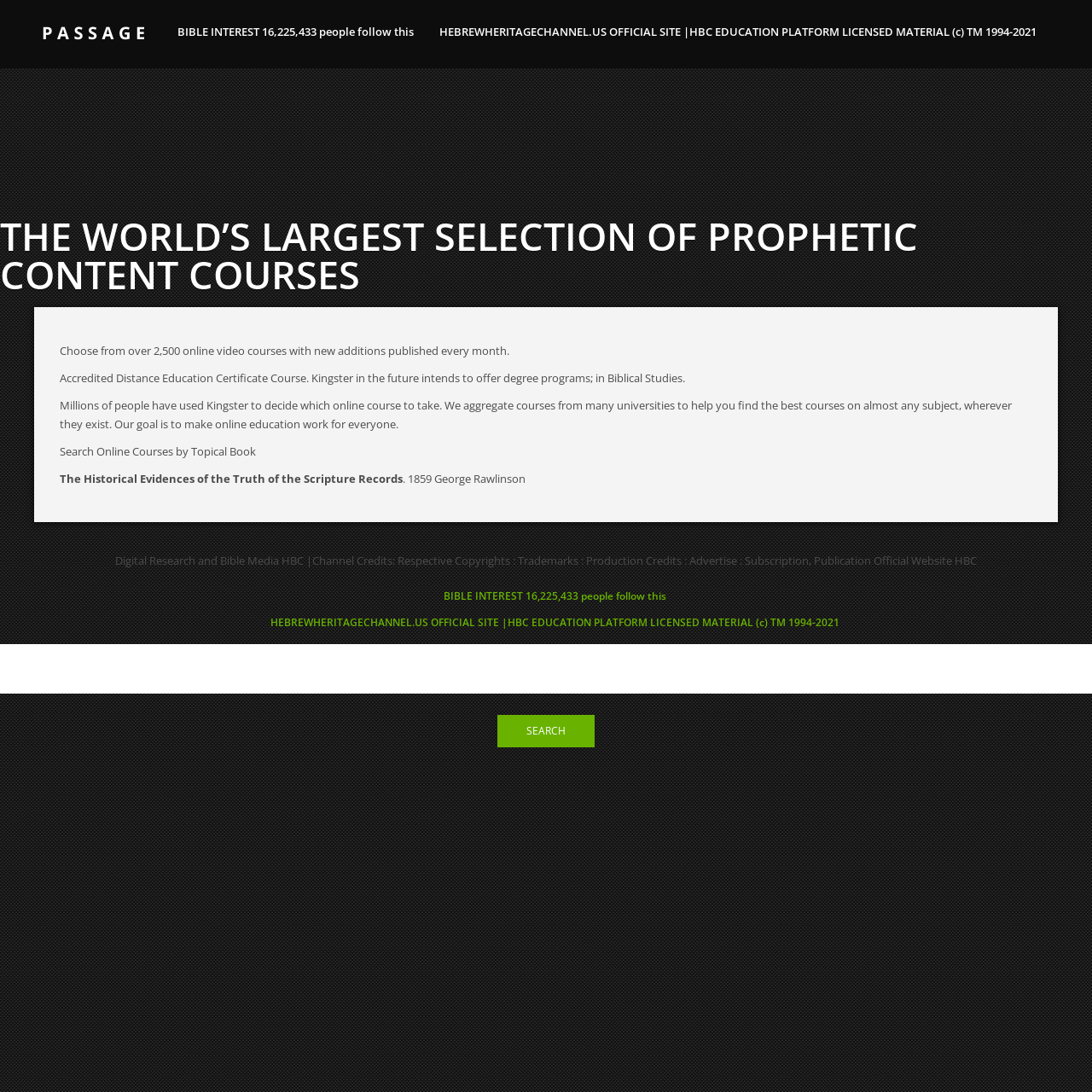Identify and provide the main heading of the webpage.

THE WORLD’S LARGEST SELECTION OF PROPHETIC CONTENT COURSES